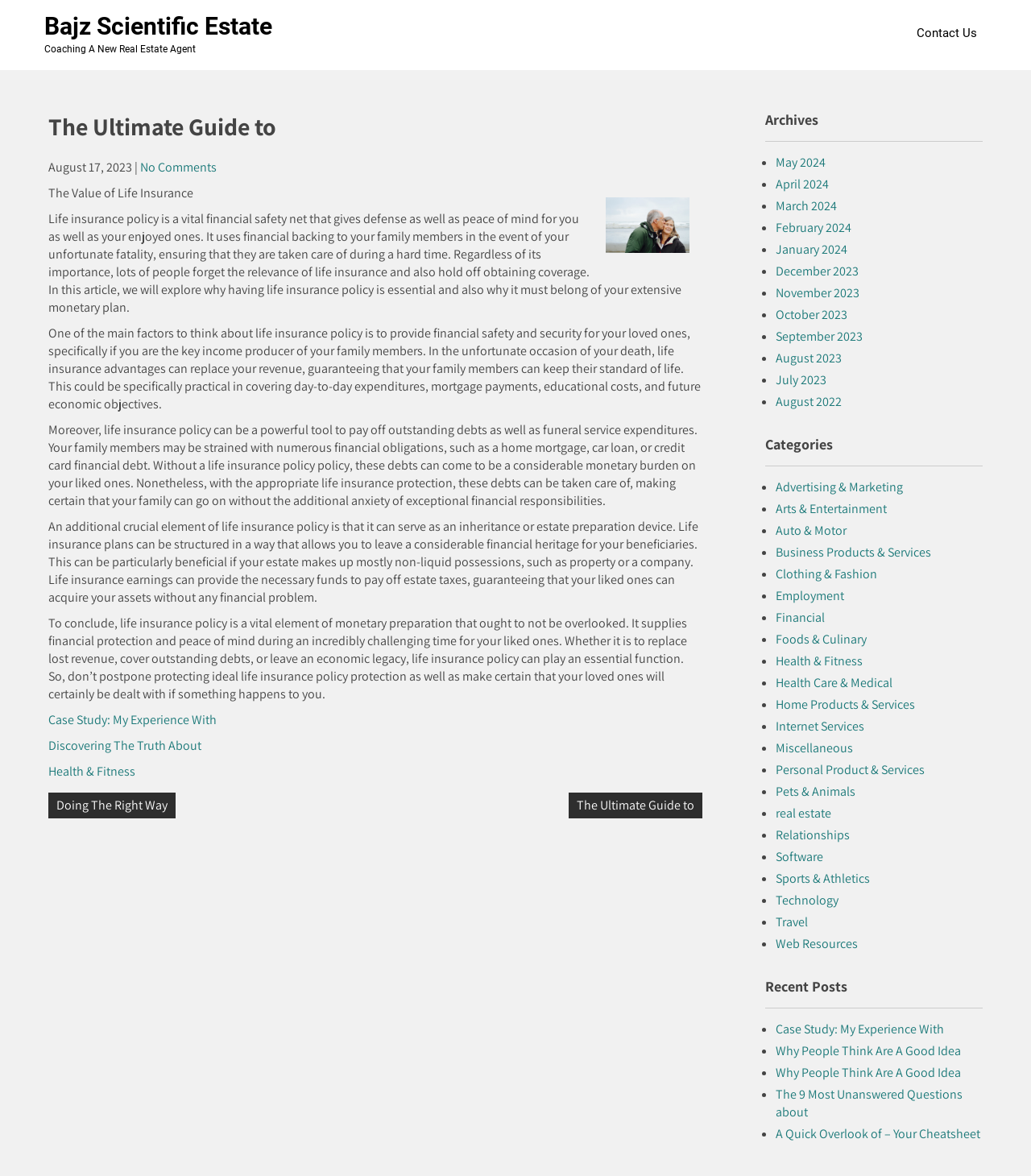Please pinpoint the bounding box coordinates for the region I should click to adhere to this instruction: "View the 'first Entry' method".

None